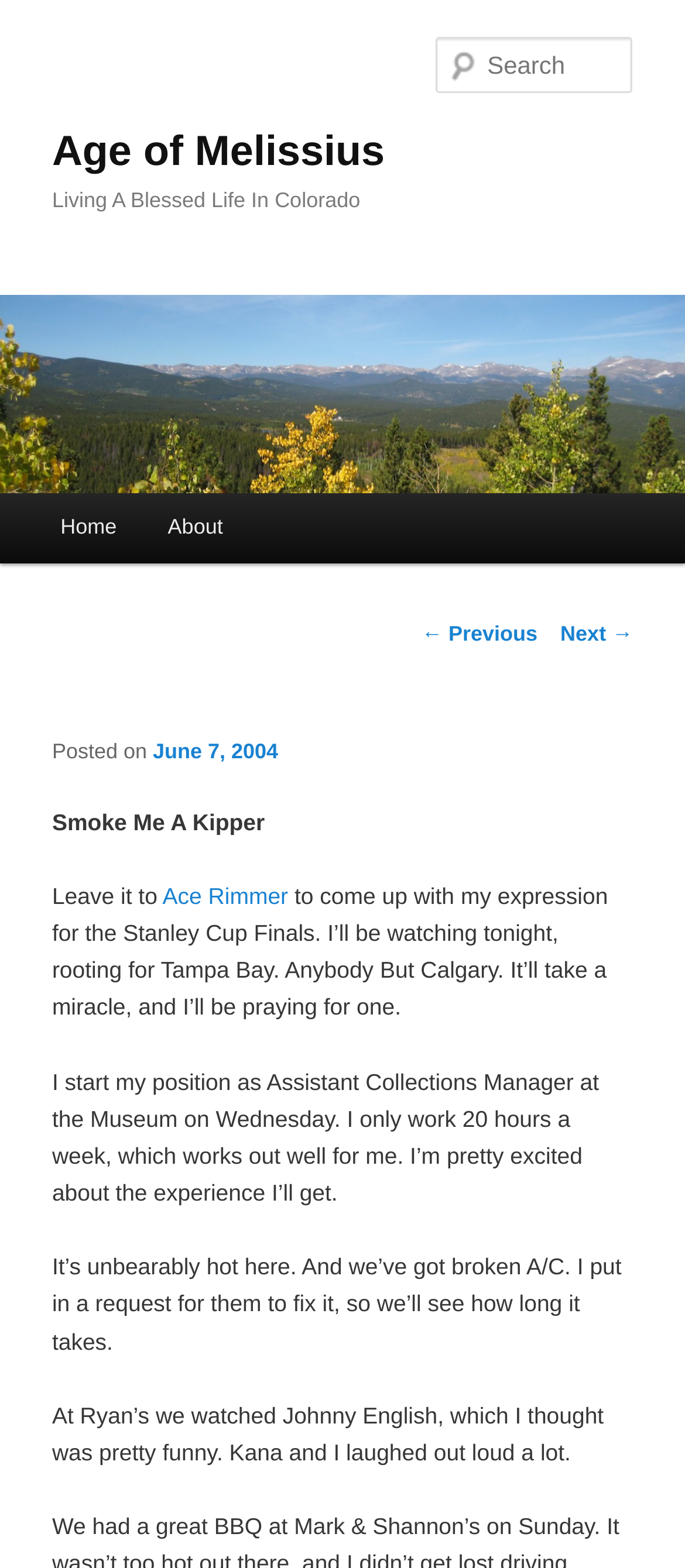Please provide a detailed answer to the question below based on the screenshot: 
What is the name of the blog?

The name of the blog is obtained from the heading element with the text 'Age of Melissius' which is present at the top of the webpage.